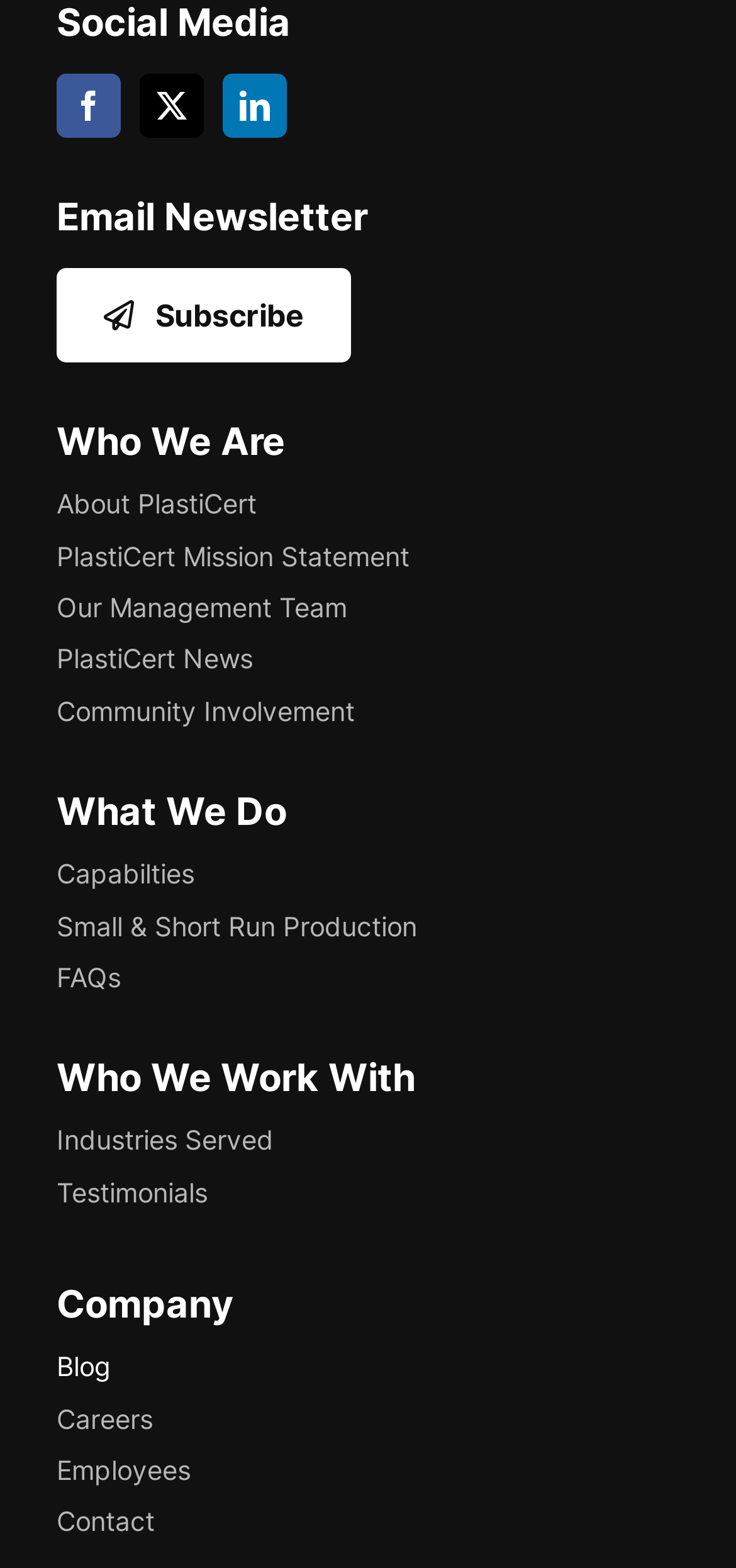Refer to the image and provide a thorough answer to this question:
What is the first social media platform listed?

The first social media platform listed is 'facebook' because it is the first link under the 'Social Media' heading, with a bounding box coordinate of [0.077, 0.047, 0.164, 0.088].